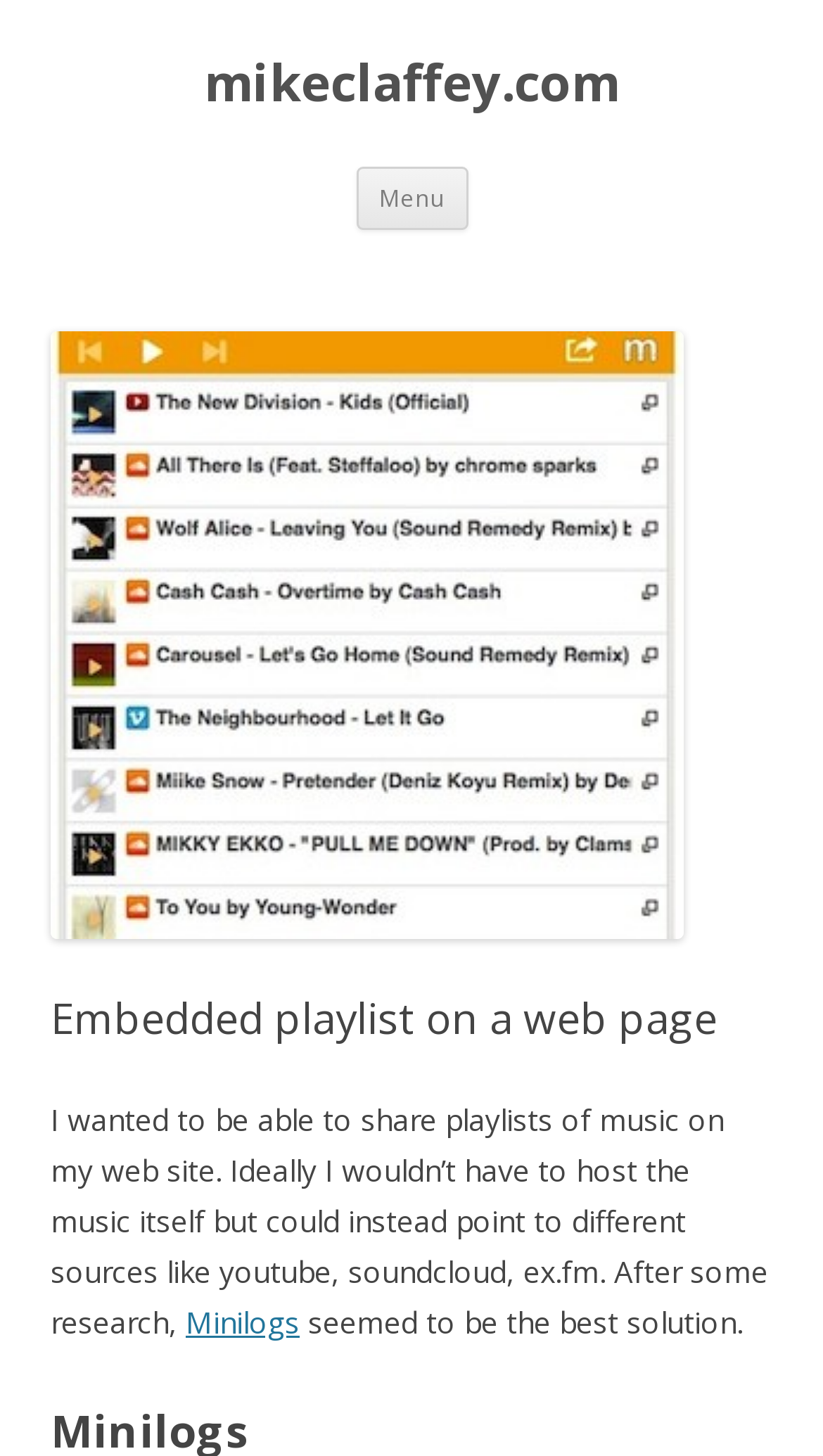Find the bounding box coordinates for the UI element that matches this description: "Menu".

[0.432, 0.114, 0.568, 0.157]